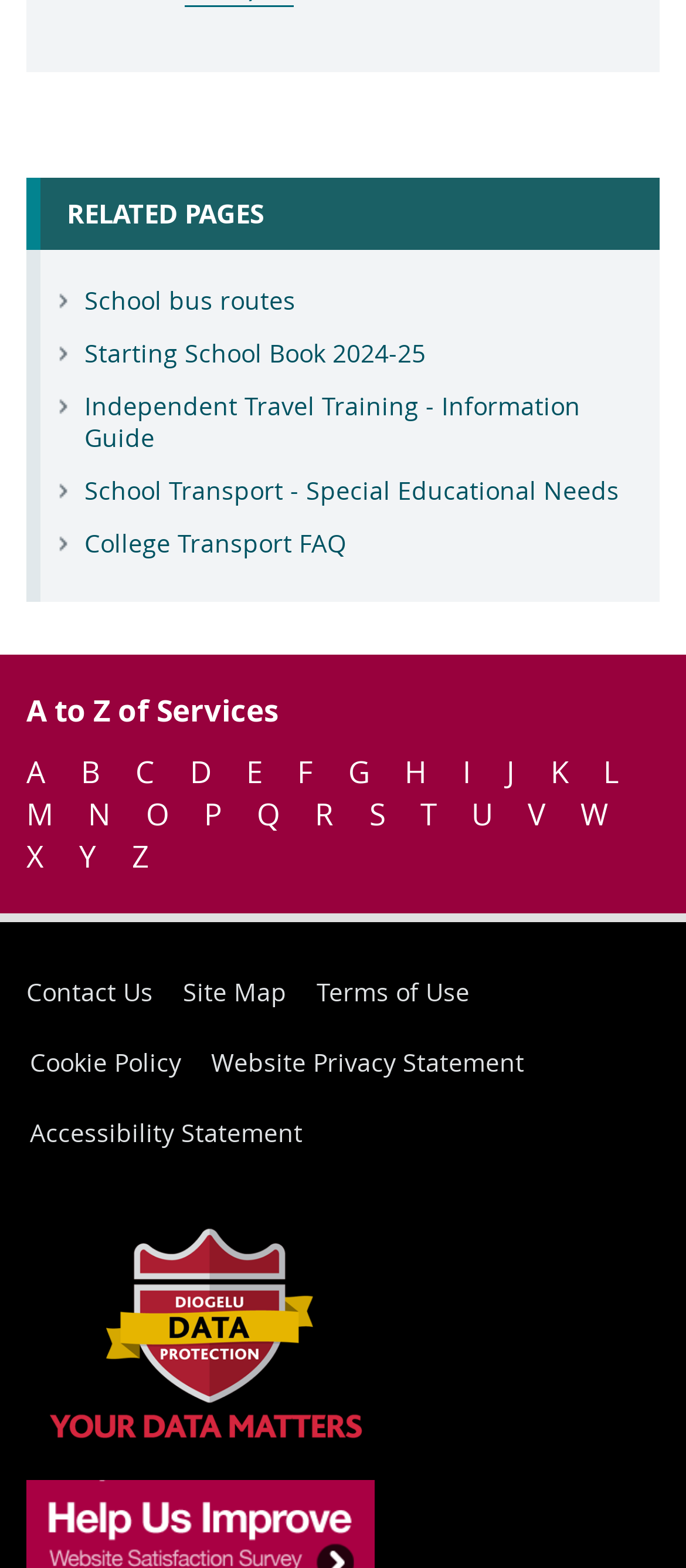Identify the bounding box coordinates of the region that needs to be clicked to carry out this instruction: "Go to A to Z of Services". Provide these coordinates as four float numbers ranging from 0 to 1, i.e., [left, top, right, bottom].

[0.038, 0.44, 0.405, 0.466]